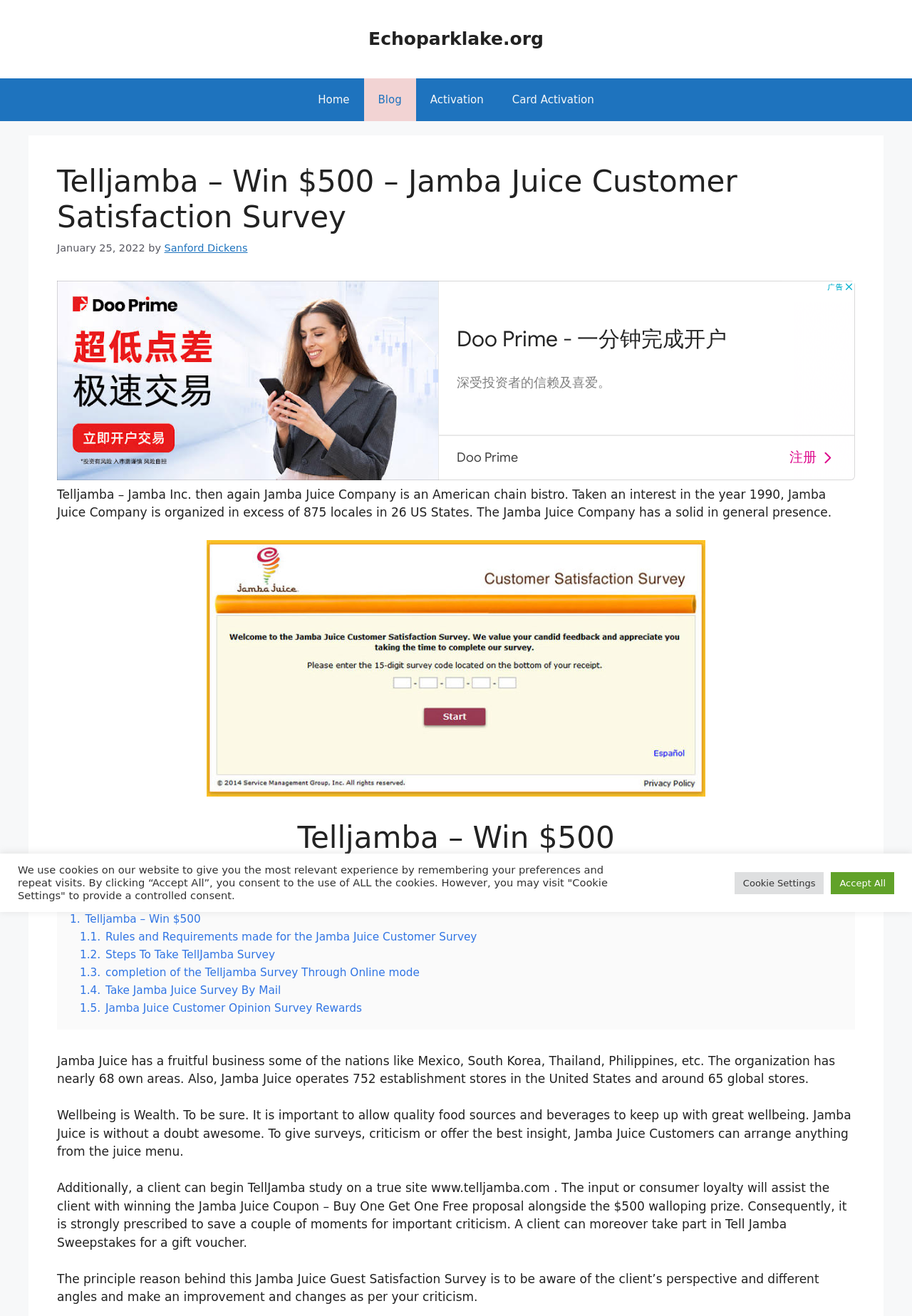Look at the image and write a detailed answer to the question: 
What is the purpose of the Jamba Juice Guest Satisfaction Survey?

The webpage states 'The principle reason behind this Jamba Juice Guest Satisfaction Survey is to be aware of the client’s perspective and different angles and make an improvement and changes as per your criticism.' Therefore, the purpose of the survey is to know the client's perspective.